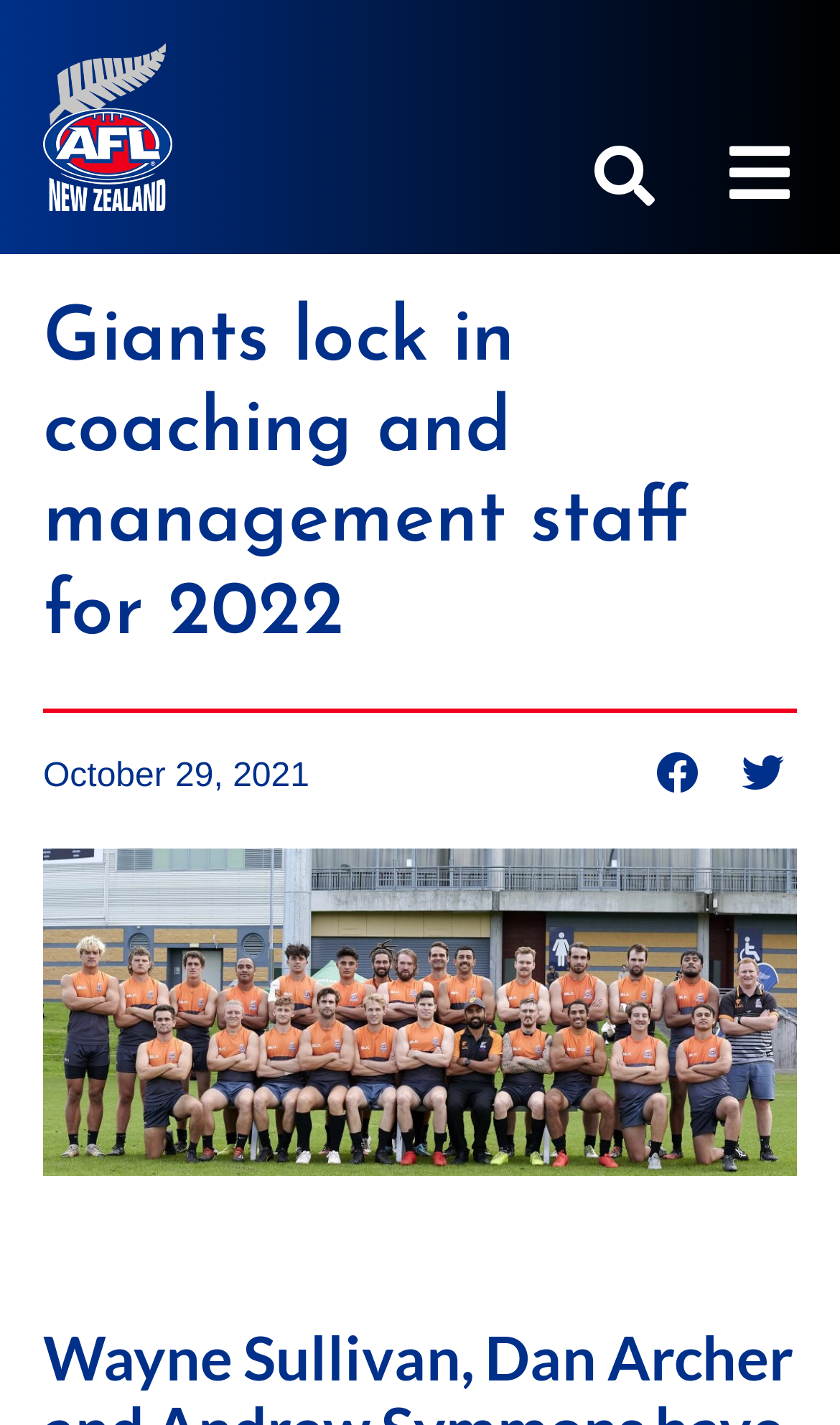Provide a comprehensive description of the webpage.

The webpage is about the announcement of the coaching and management staff for the Central Giants 2022 season. At the top left of the page, there is a link. Below it, there is a heading that reads "Giants lock in coaching and management staff for 2022". This heading spans across the entire width of the page. 

To the right of the link, there is a button. Further to the right, there is another button labeled "Open/Close Menu". This button is not expanded. 

Below the heading, there is a time element that displays the date "October 29, 2021". This is positioned at the top left of the page. 

At the bottom of the page, there are two buttons, one for sharing on Facebook and the other for sharing on Twitter. These buttons are positioned side by side, with the Facebook button on the left and the Twitter button on the right.